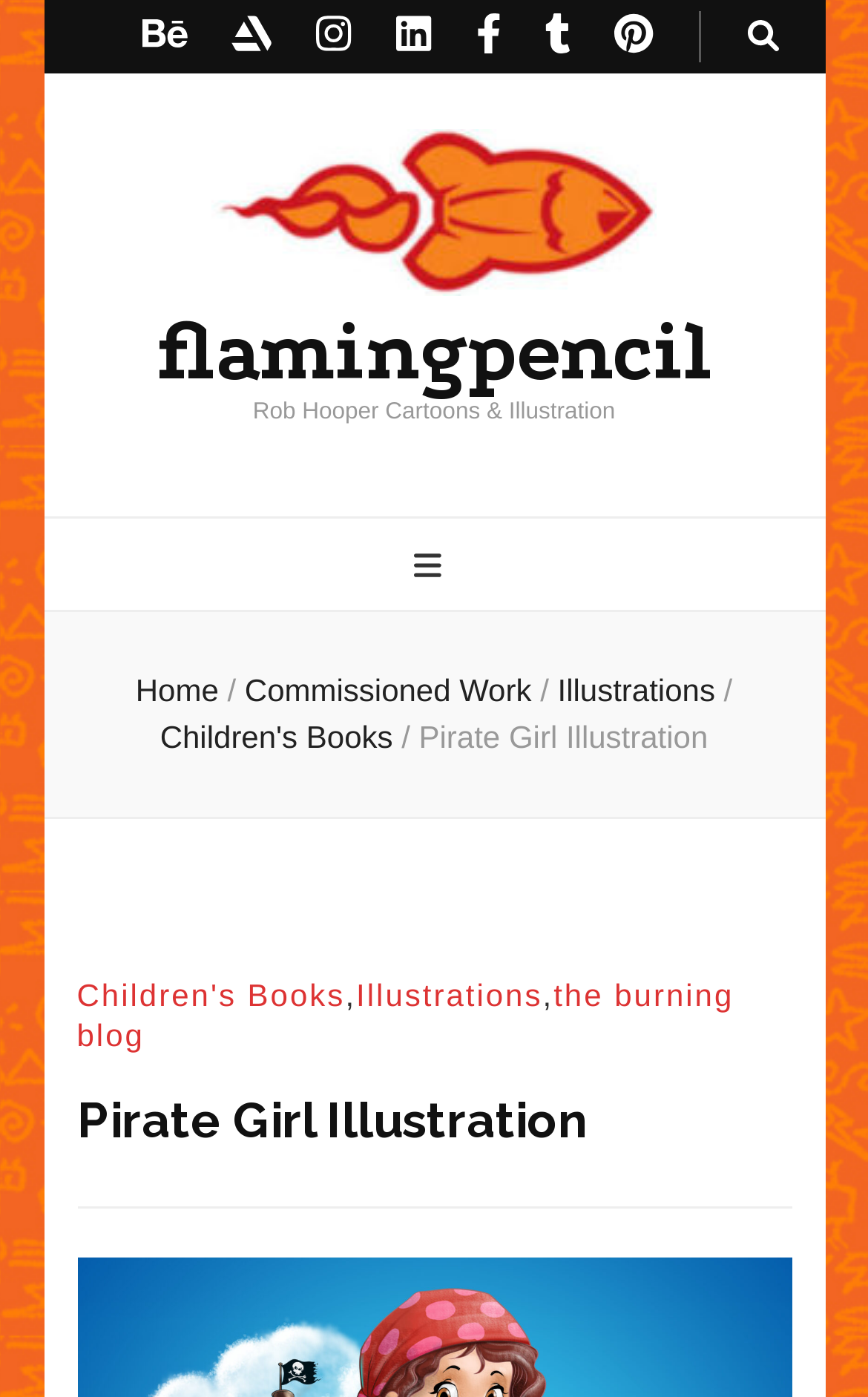Using the webpage screenshot and the element description flamingpencil, determine the bounding box coordinates. Specify the coordinates in the format (top-left x, top-left y, bottom-right x, bottom-right y) with values ranging from 0 to 1.

[0.179, 0.221, 0.821, 0.286]